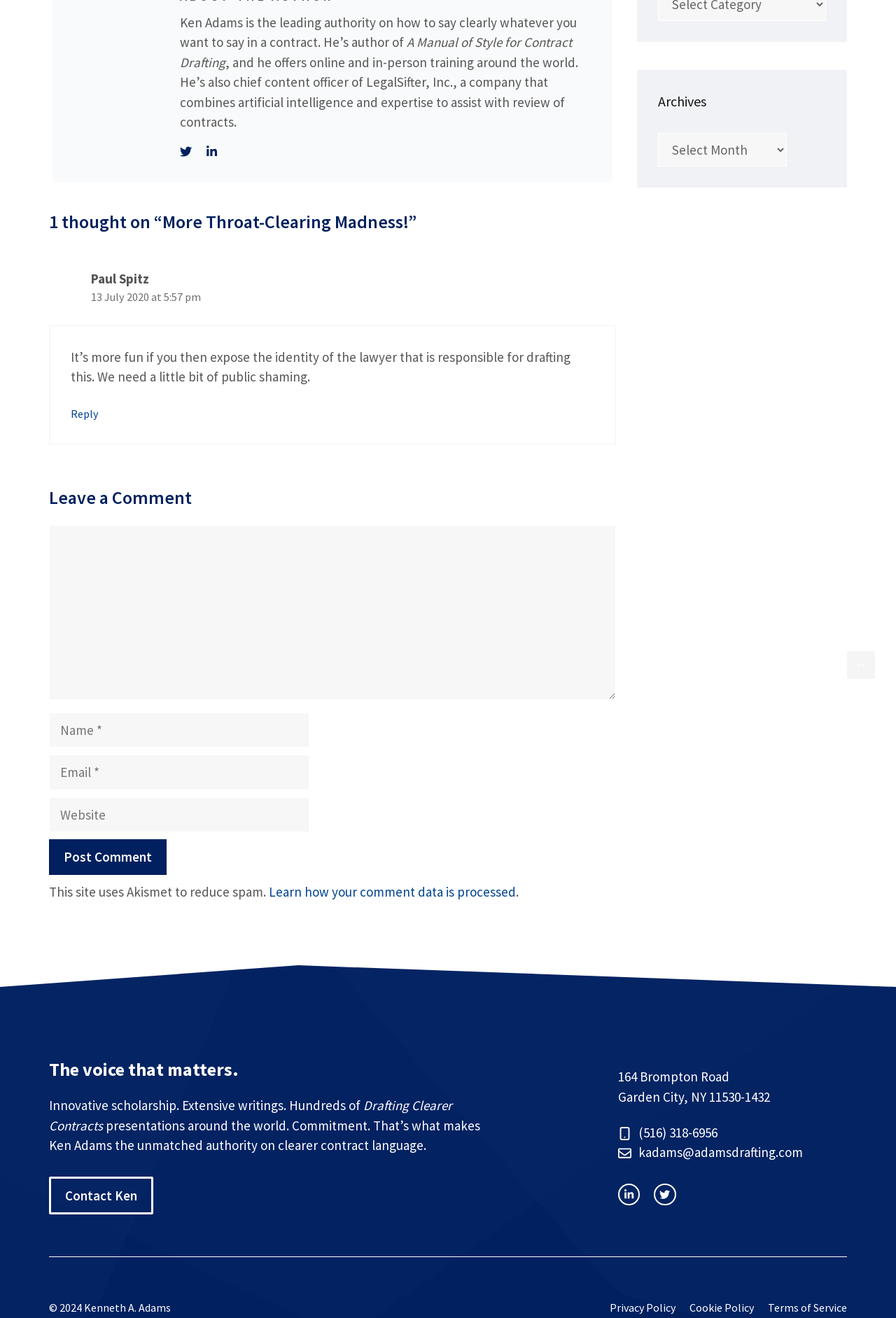Use a single word or phrase to answer this question: 
What is the name of the company where Ken Adams is the chief content officer?

LegalSifter, Inc.